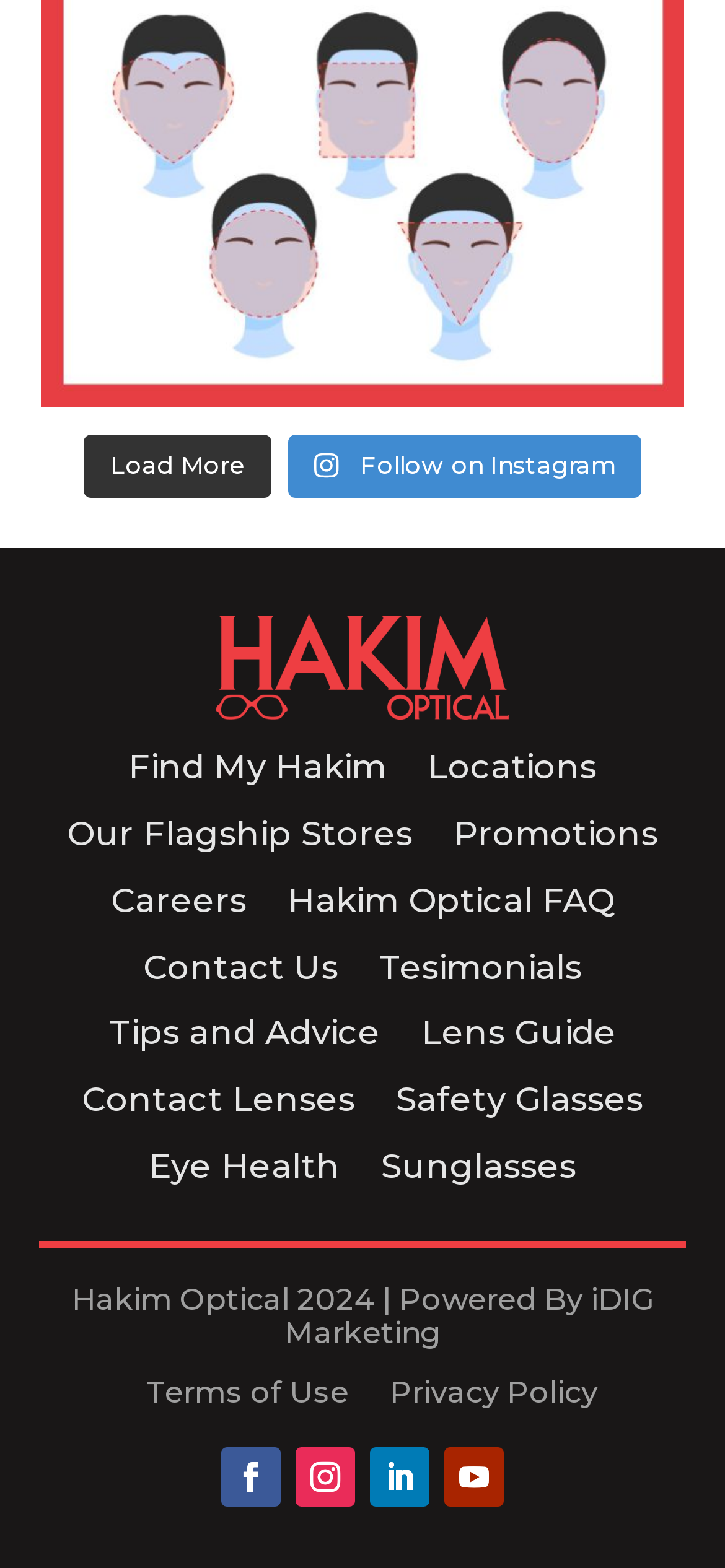Respond to the question below with a concise word or phrase:
How many social media links are there?

4